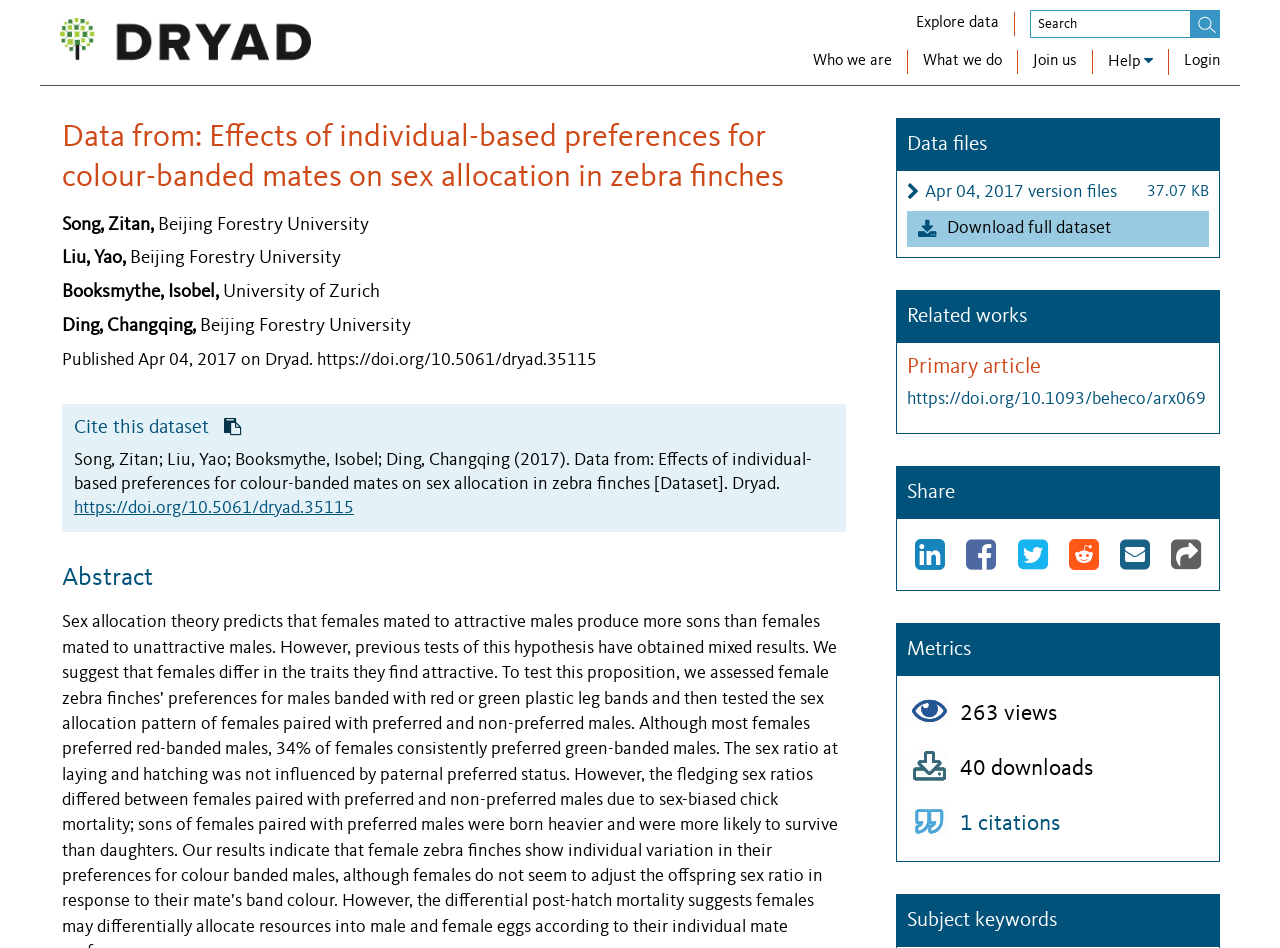Given the description "name="submit" value="Post Comment"", provide the bounding box coordinates of the corresponding UI element.

None